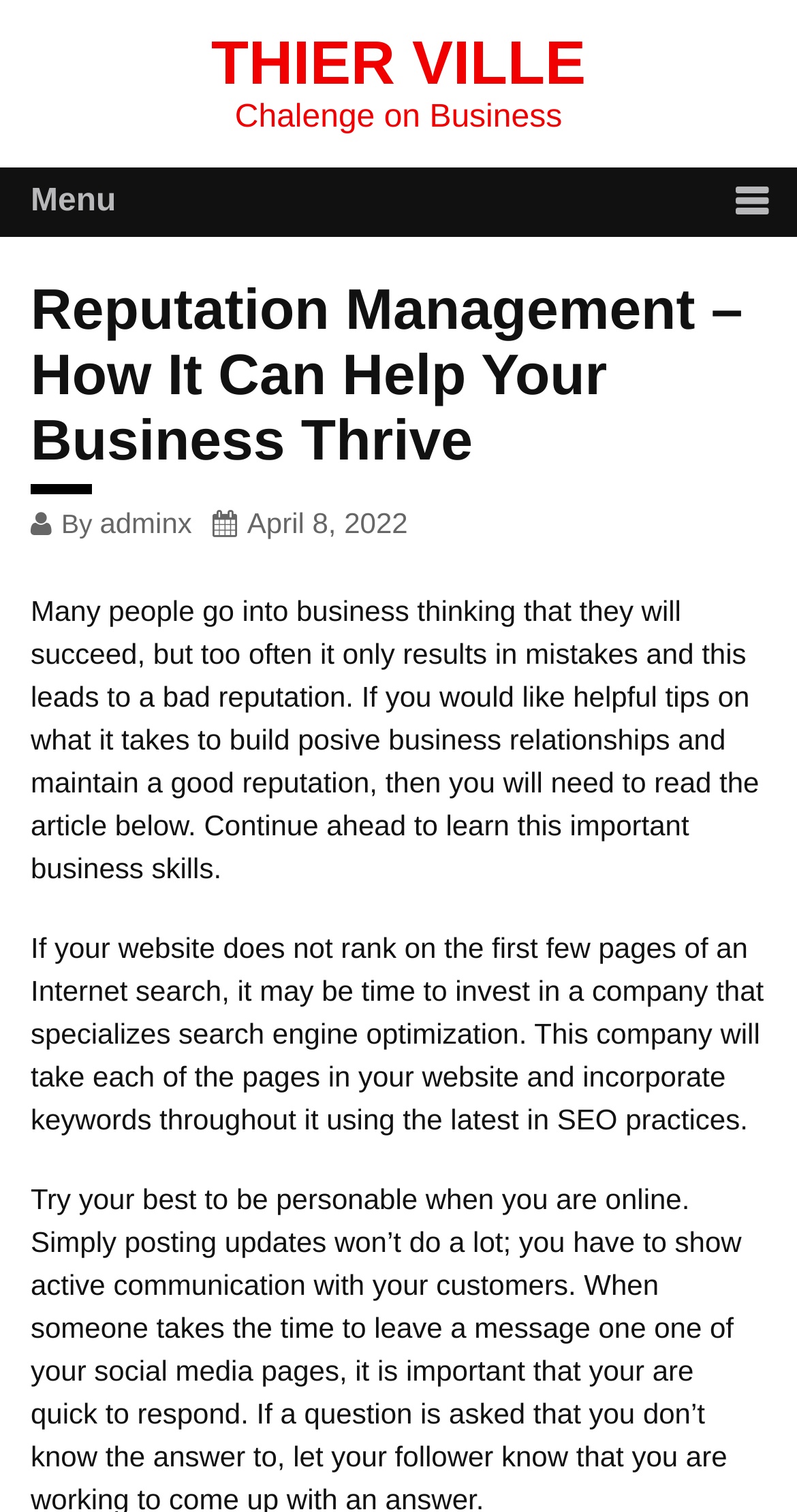Please use the details from the image to answer the following question comprehensively:
Who is the author of the article?

The author of the article can be determined by looking at the link 'adminx' which is located near the date 'April 8, 2022' and the text 'By'. This suggests that 'adminx' is the author of the article.